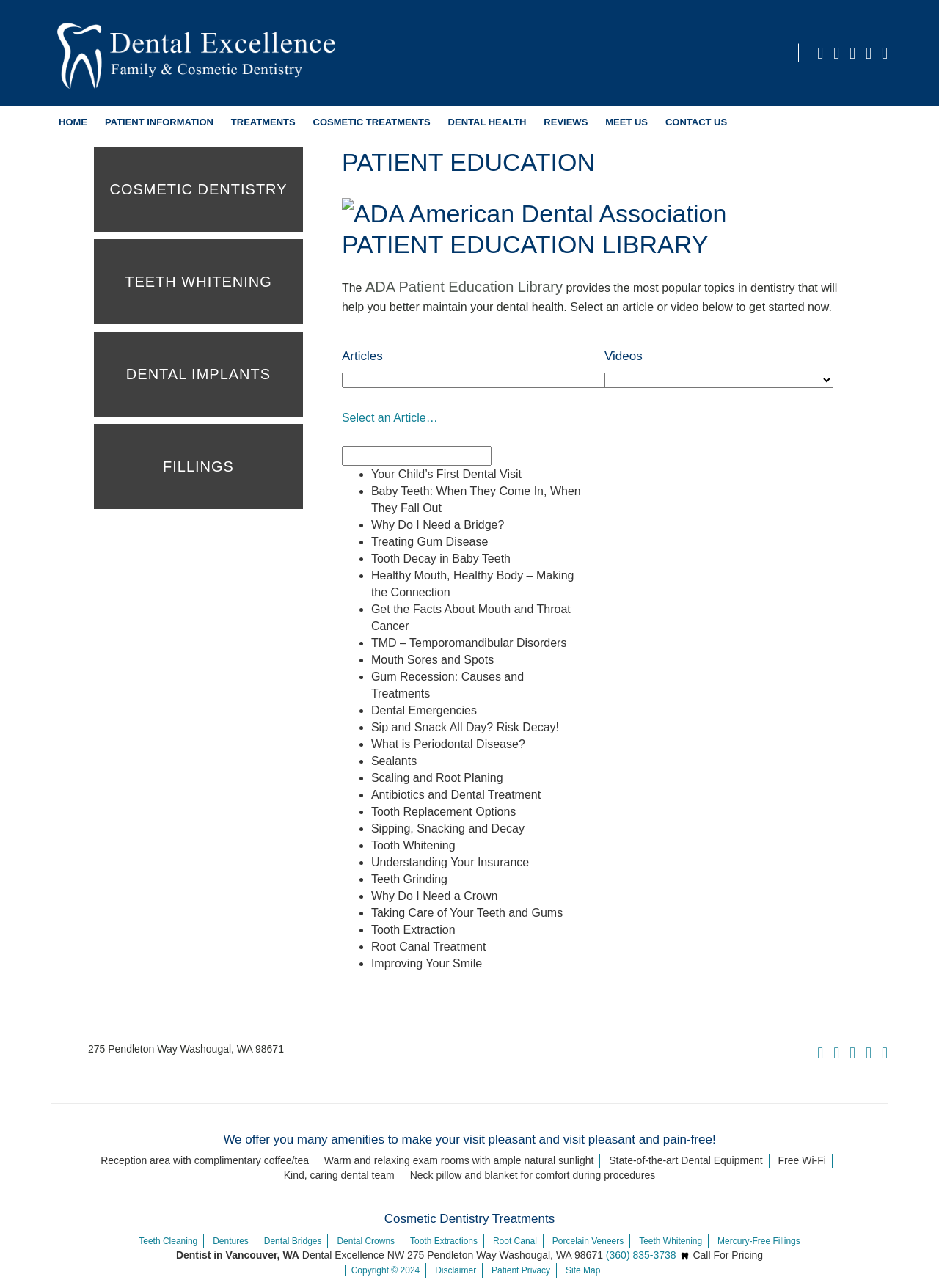Identify the coordinates of the bounding box for the element that must be clicked to accomplish the instruction: "Click the 'CONTACT US' link".

[0.701, 0.083, 0.782, 0.107]